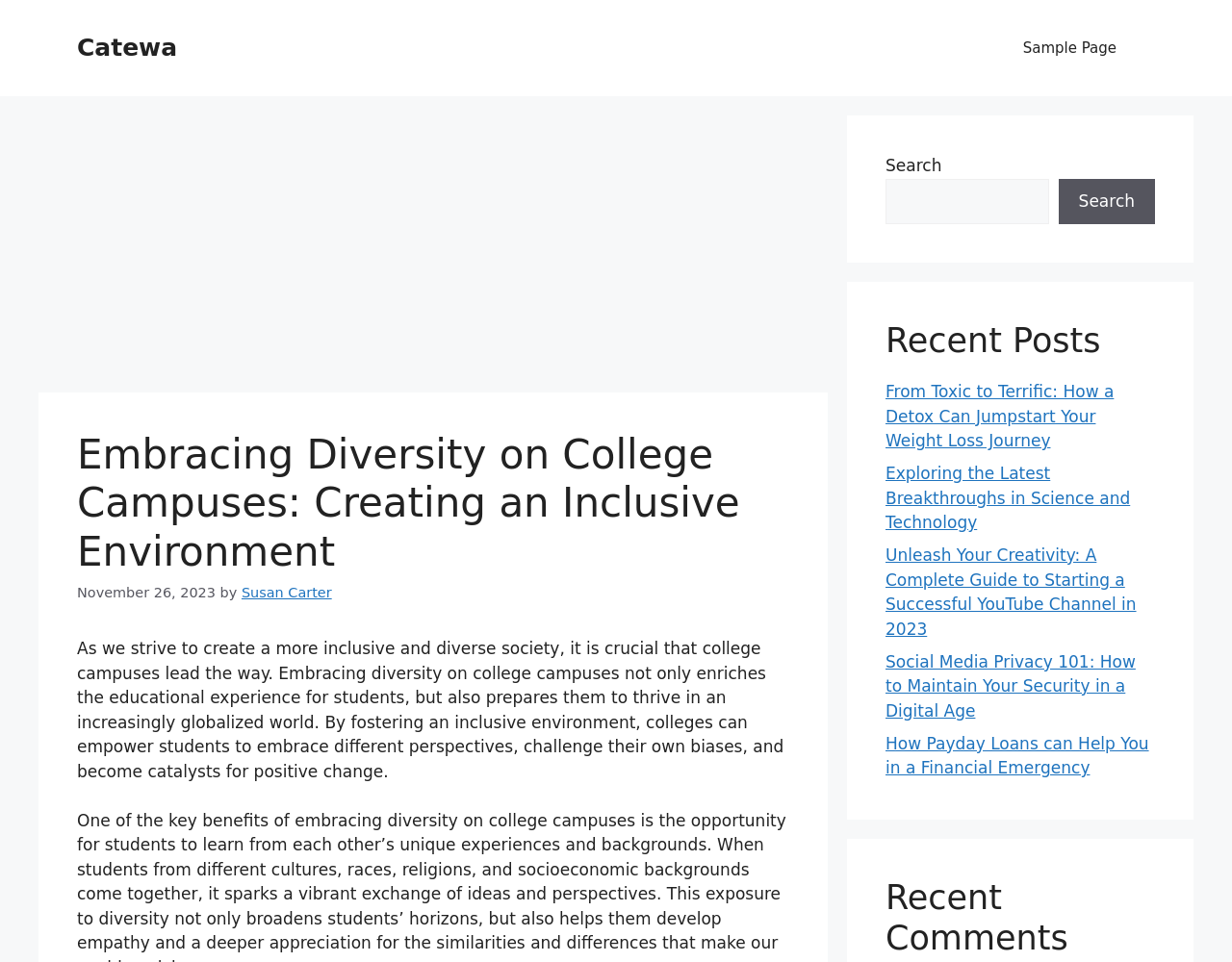Give a full account of the webpage's elements and their arrangement.

The webpage is about embracing diversity on college campuses, with a focus on creating an inclusive environment. At the top, there is a banner with a link to the site "Catewa" and a navigation menu with a link to a "Sample Page". Below the banner, there is an advertisement iframe.

The main content area is divided into two sections. On the left, there is a header with the title "Embracing Diversity on College Campuses: Creating an Inclusive Environment" and a time stamp indicating the article was published on November 26, 2023, by Susan Carter. Below the title, there is a paragraph of text discussing the importance of diversity on college campuses.

On the right side of the main content area, there is a search bar with a search button. Below the search bar, there is a section titled "Recent Posts" with five links to different articles, including "From Toxic to Terrific: How a Detox Can Jumpstart Your Weight Loss Journey", "Exploring the Latest Breakthroughs in Science and Technology", and others. Further down, there is a section titled "Recent Comments", but it does not contain any specific comments.

Overall, the webpage has a clean layout with a clear hierarchy of elements, making it easy to navigate and read.